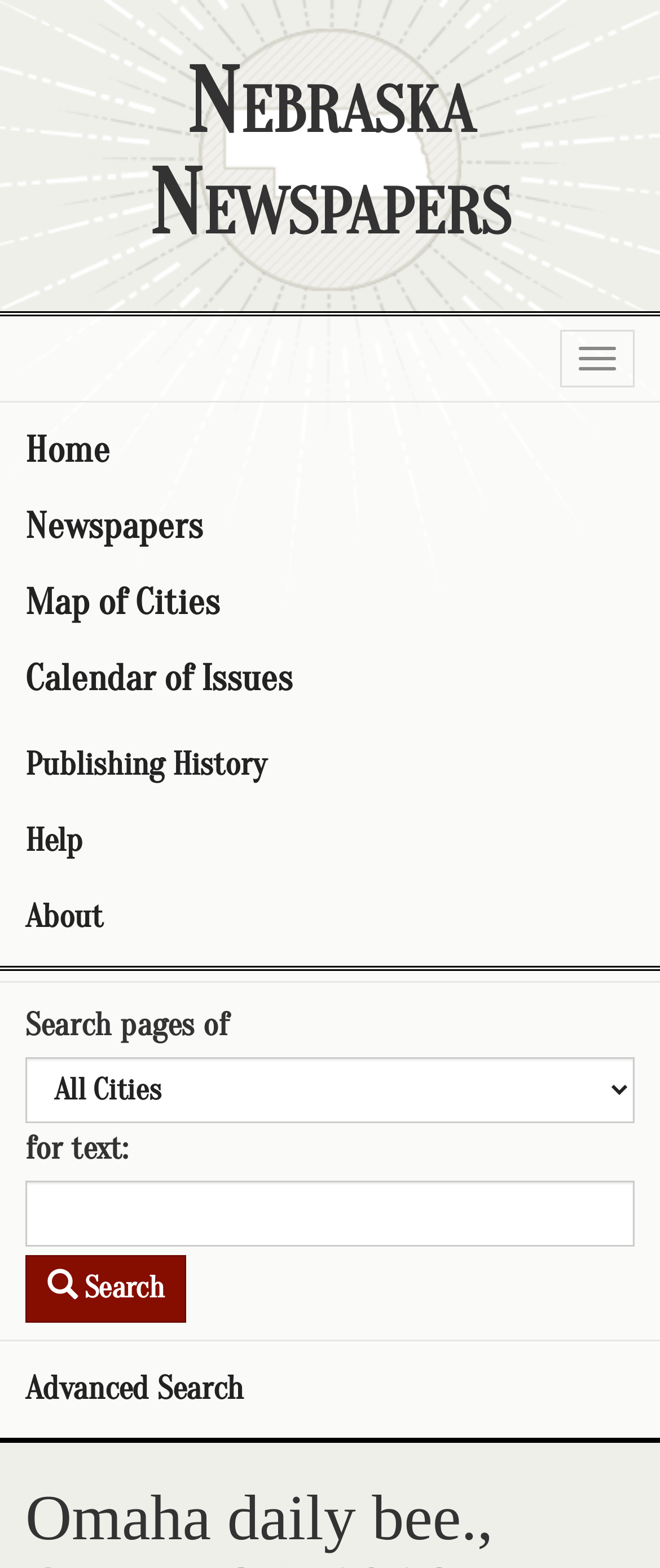Answer the question below in one word or phrase:
What is the topic of the 'Publishing History' link?

Newspaper publishing history